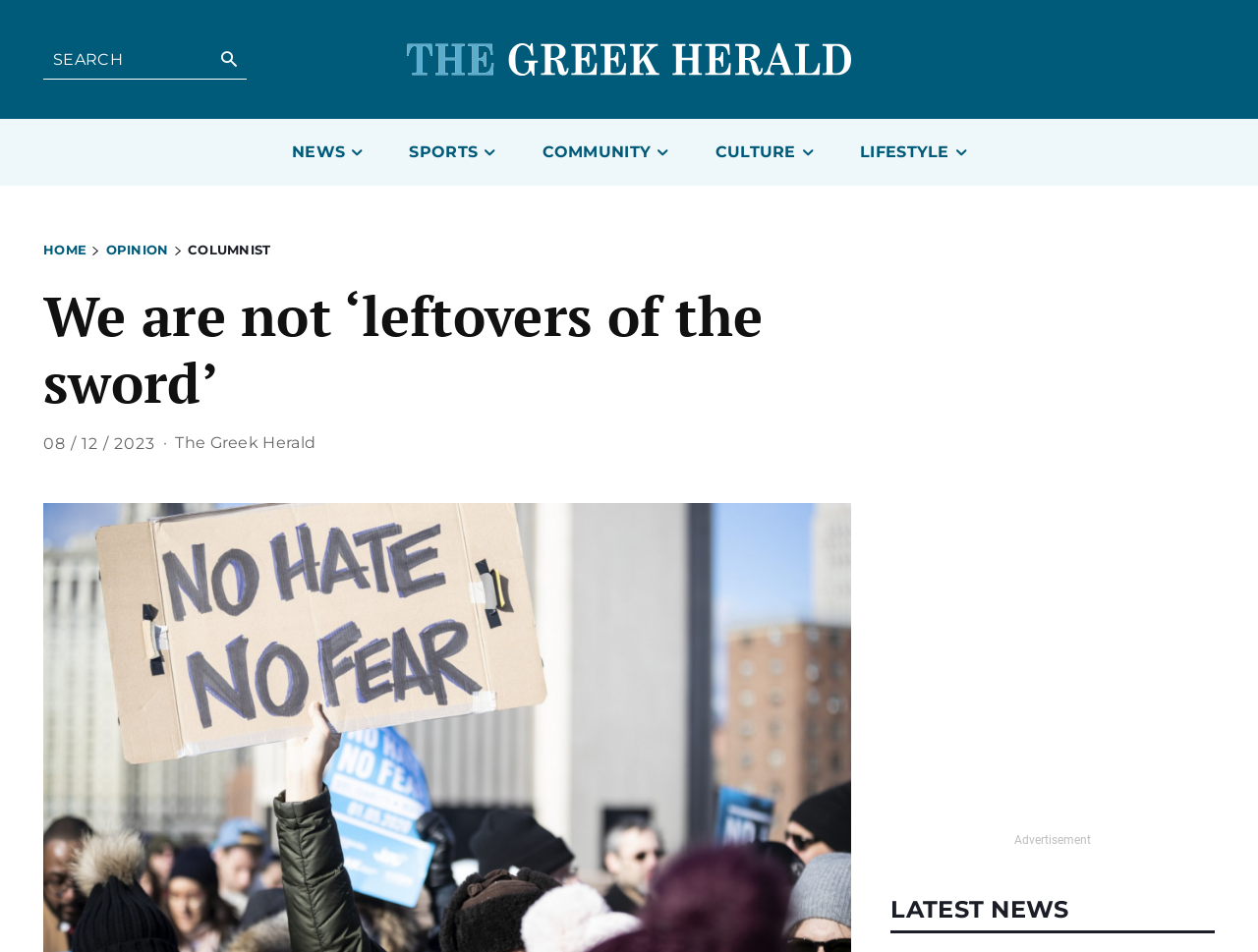What is the section title below the main heading? Refer to the image and provide a one-word or short phrase answer.

LATEST NEWS